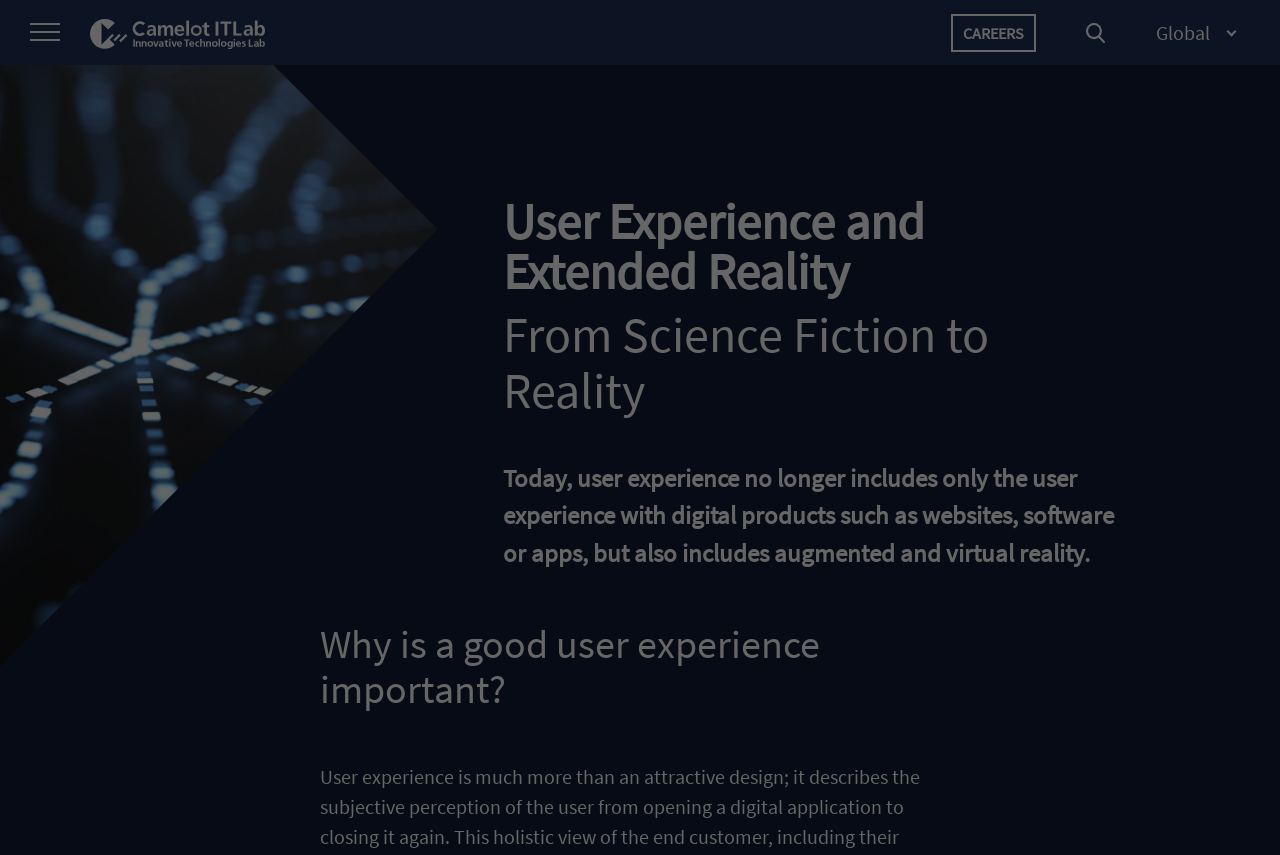Reply to the question with a single word or phrase:
What is the importance of user experience mentioned on the webpage?

Good user experience is important